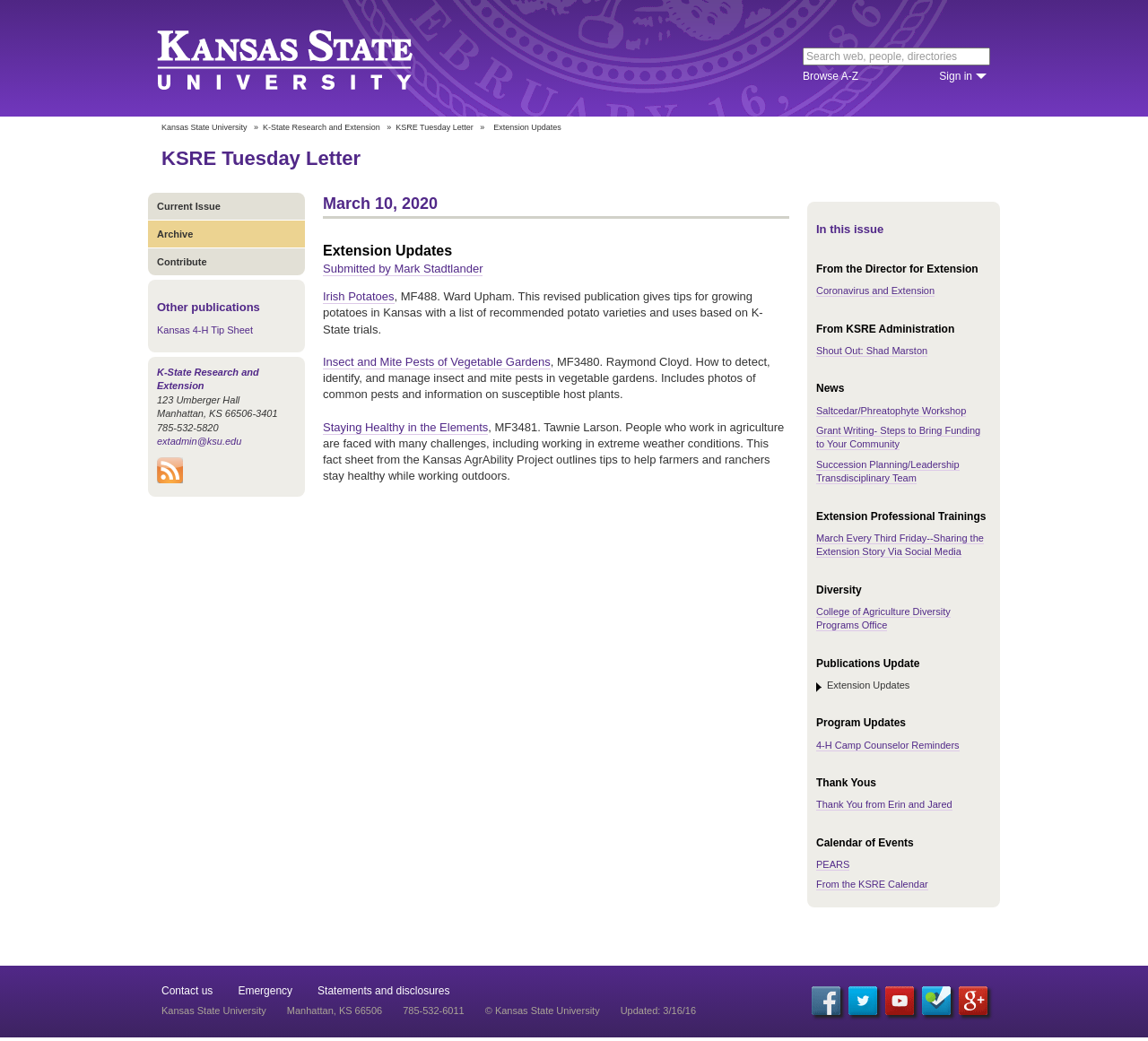How many headings are there in the webpage?
Based on the screenshot, answer the question with a single word or phrase.

14